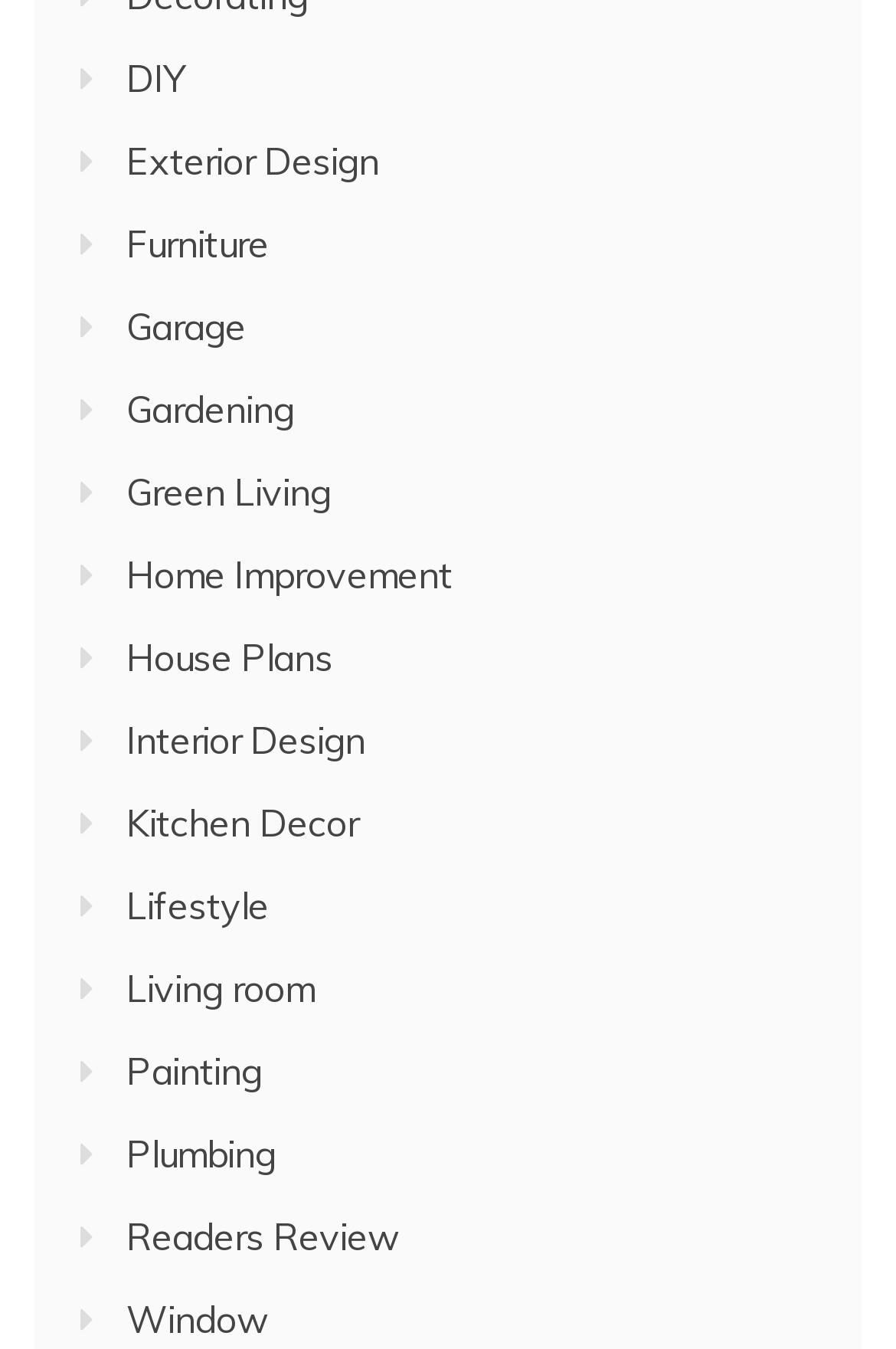Identify the bounding box coordinates of the clickable region to carry out the given instruction: "click on DIY".

[0.141, 0.04, 0.205, 0.074]